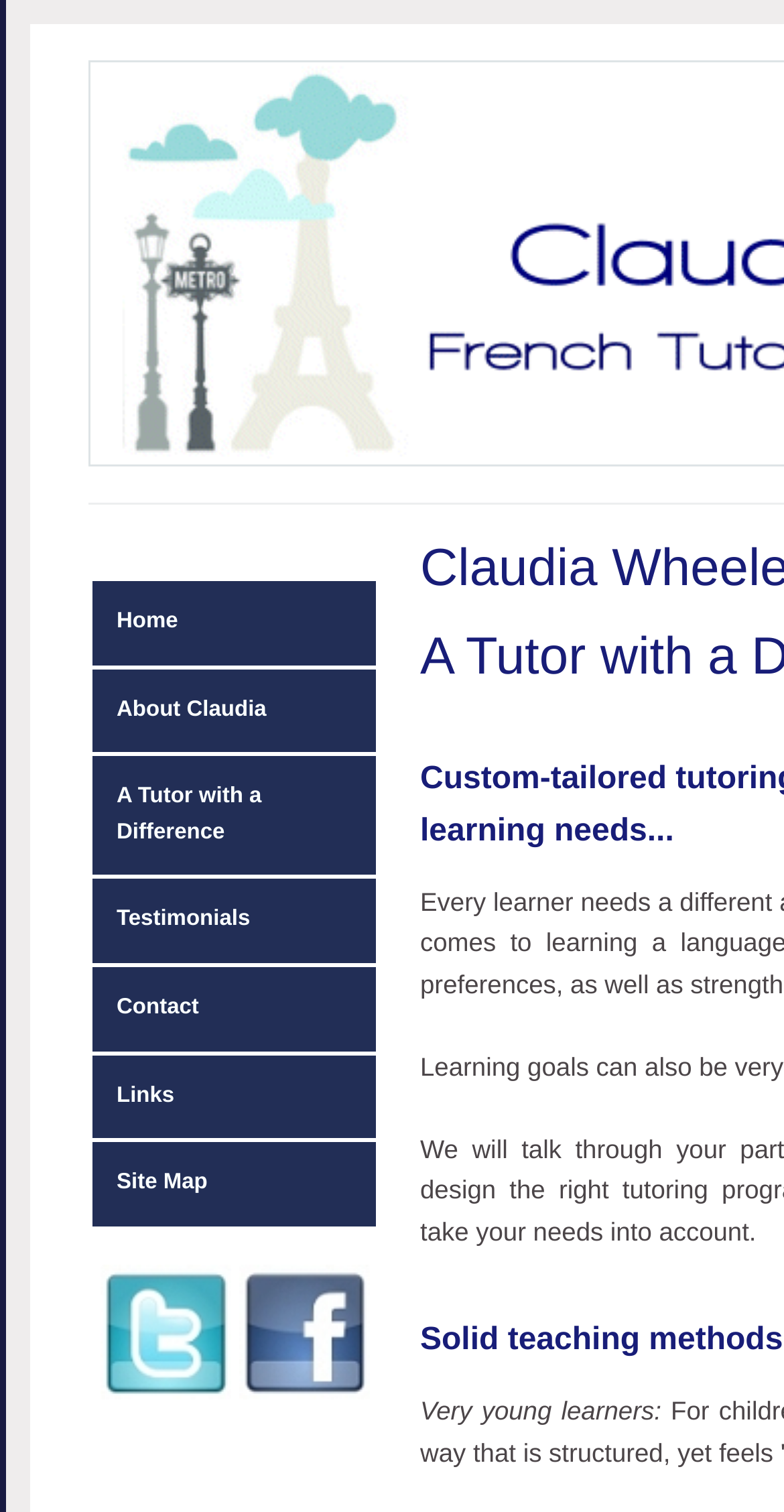Use a single word or phrase to answer the question:
What is the main topic of this webpage?

French lessons